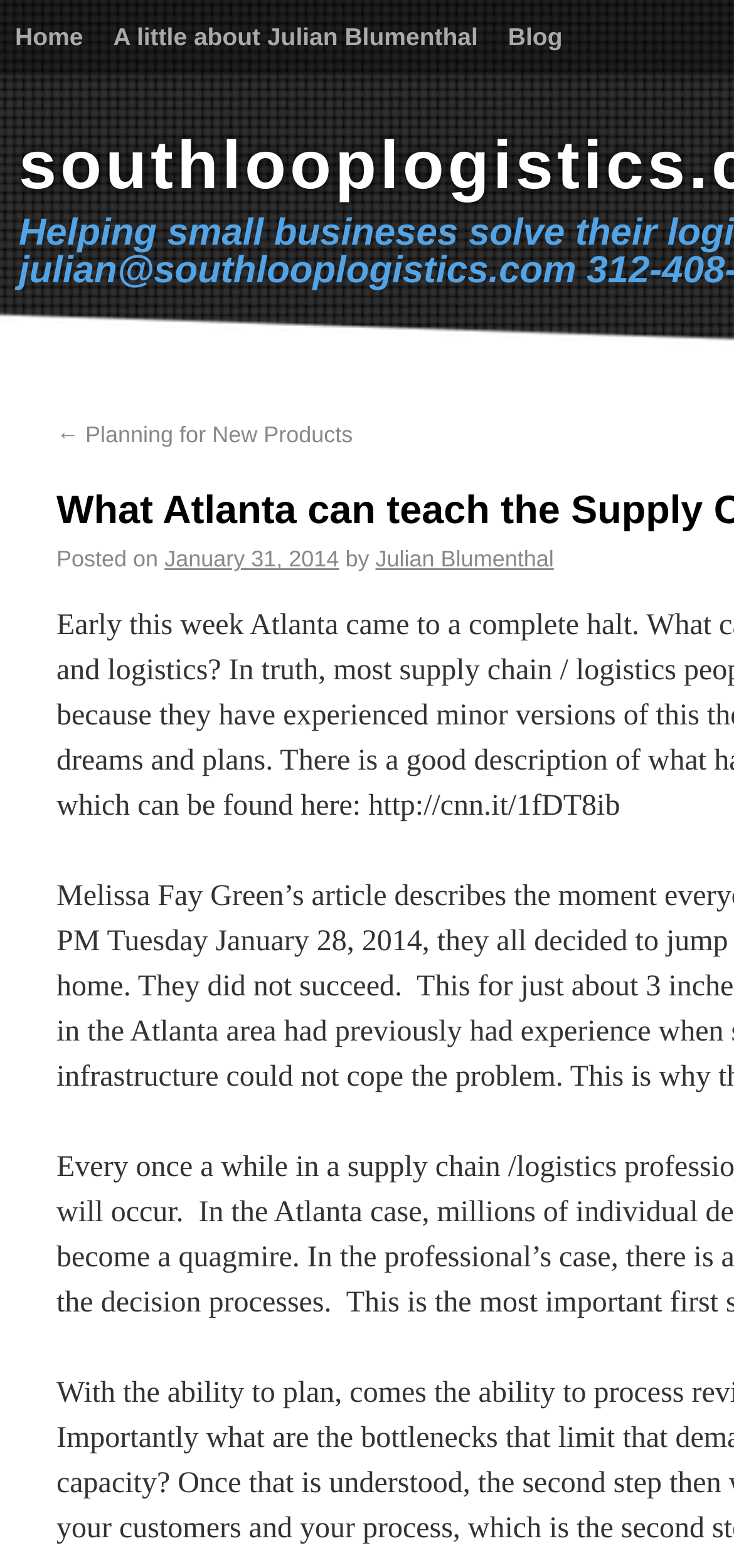Locate the bounding box coordinates for the element described below: "Blog". The coordinates must be four float values between 0 and 1, formatted as [left, top, right, bottom].

[0.672, 0.0, 0.787, 0.048]